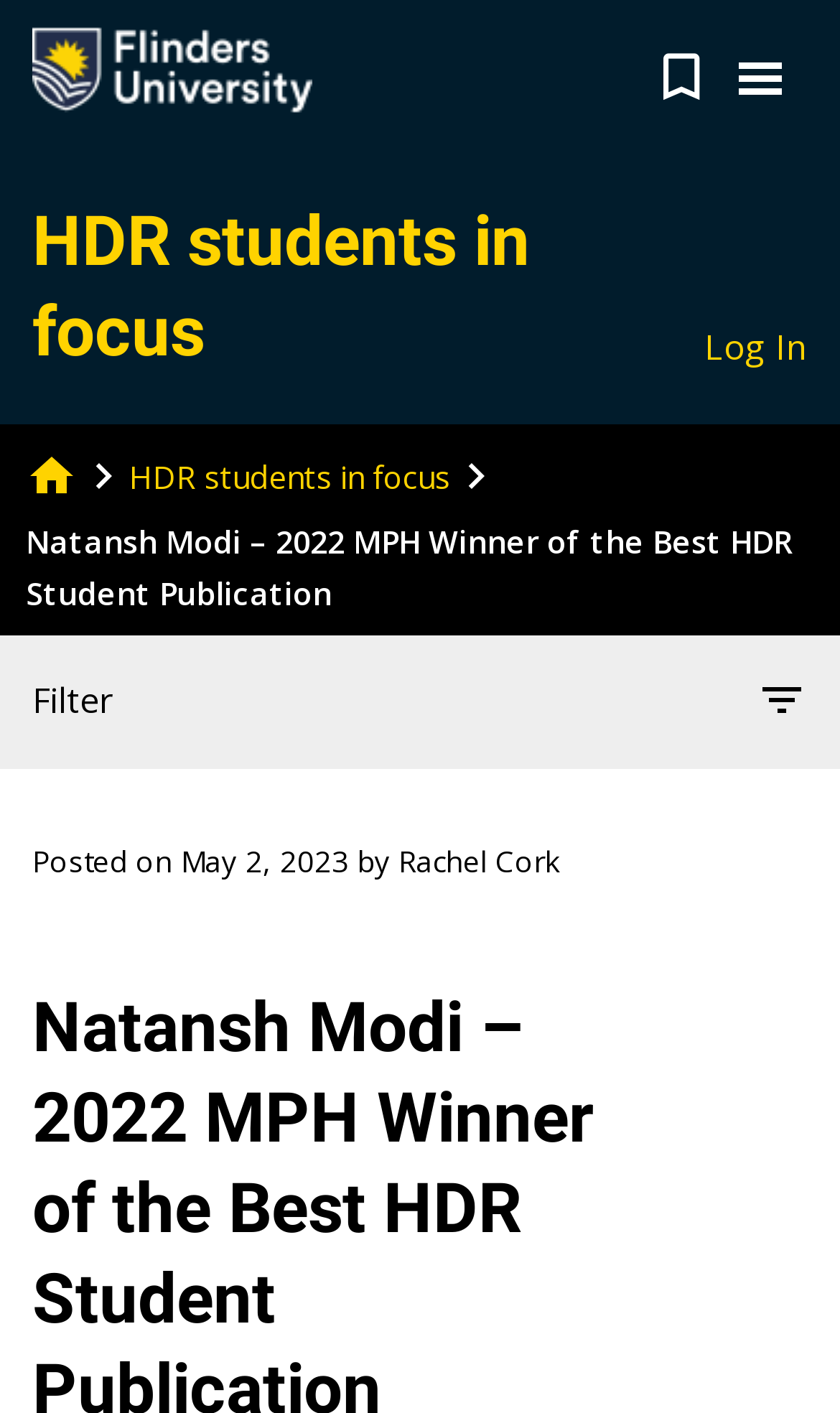Generate a comprehensive caption for the webpage you are viewing.

The webpage is about Natansh Modi, a winner of the Best HDR Student Publication Award. At the top left corner, there is a link to skip to the content. Next to it, the Flinders University Logo is displayed, which is an image. On the top right corner, there are two buttons: a bookmark button and a toggle navigation button.

Below the logo, there is a heading that reads "HDR students in focus". Underneath this heading, there are several links, including "Log In", "home", and another "HDR students in focus" link. A chevron_right icon is also present.

The main content of the webpage is a publication about Natansh Modi, with a strong heading that mentions his name and the award he won. Below this heading, there are two static texts: "Filter" and "filter_list". 

Following this, there is a section that provides more information about the publication, including the date it was posted, "May 2, 2023", and the author, "Rachel Cork".